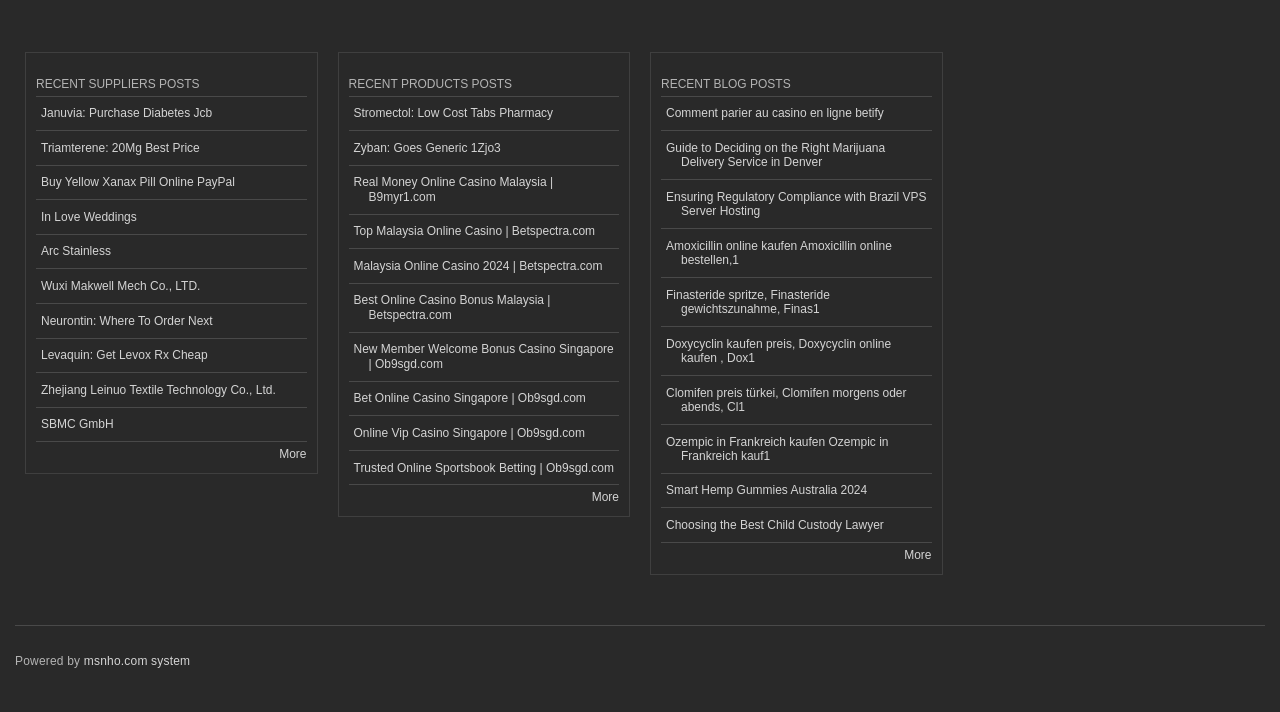Please determine the bounding box coordinates of the clickable area required to carry out the following instruction: "Read more about Stromectol: Low Cost Tabs Pharmacy". The coordinates must be four float numbers between 0 and 1, represented as [left, top, right, bottom].

[0.272, 0.136, 0.484, 0.184]